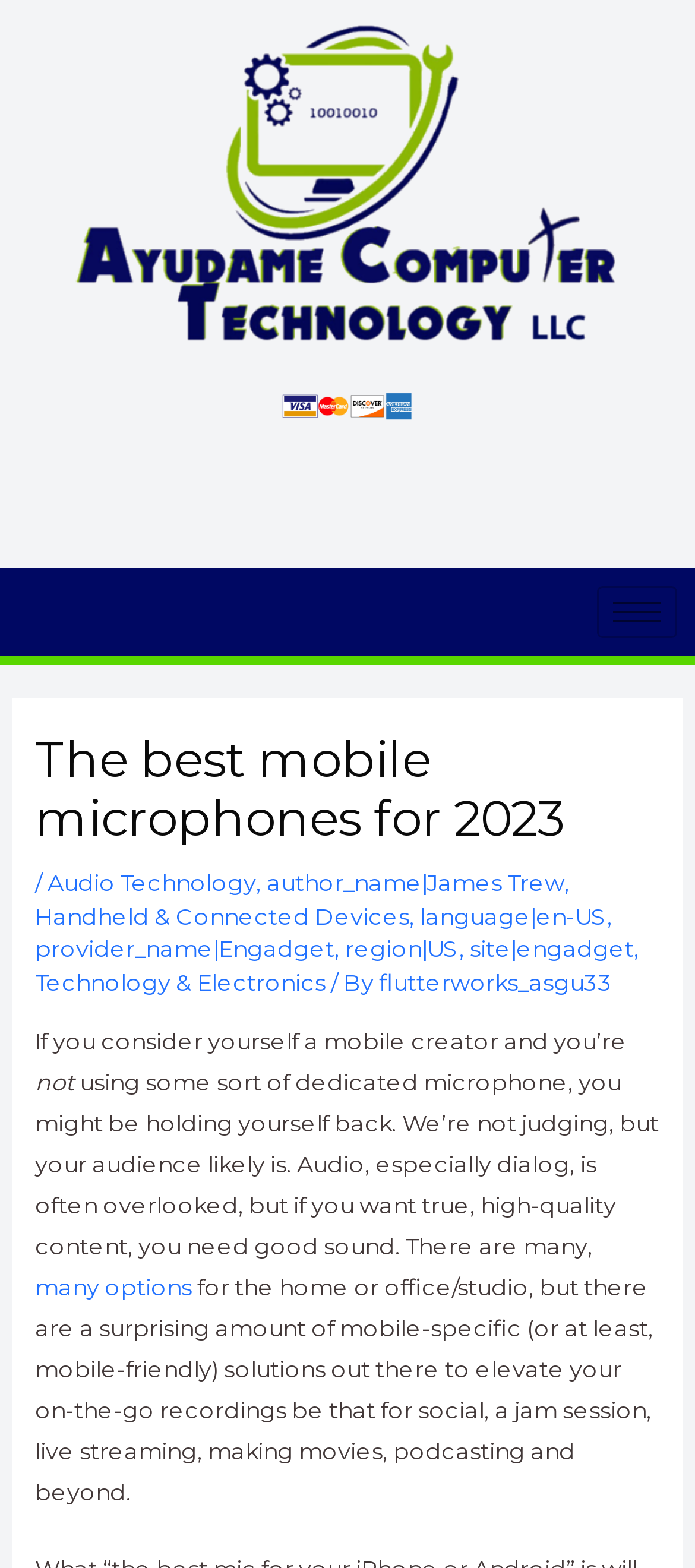Find the bounding box coordinates for the element described here: "Column Rule Book".

None